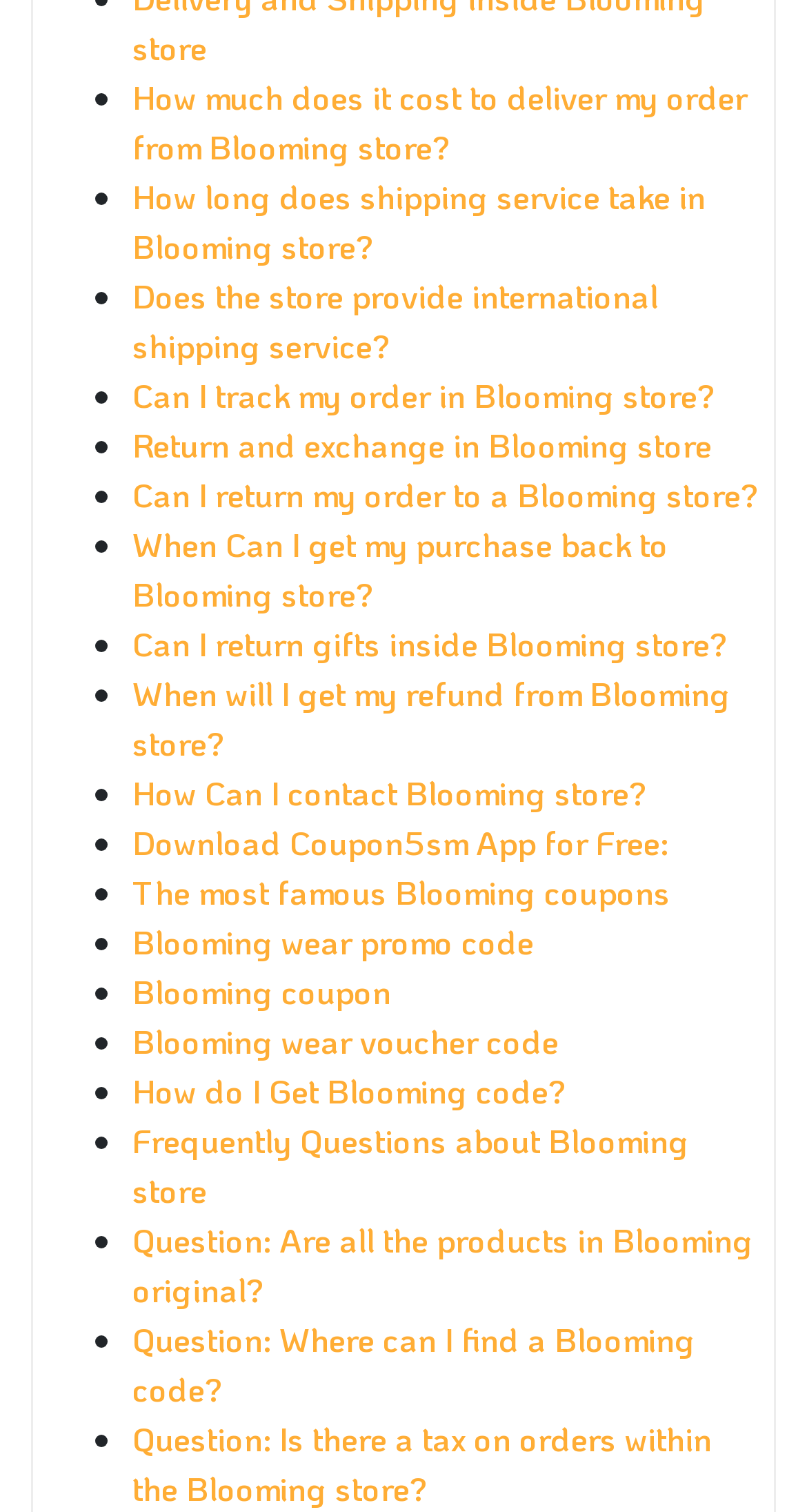Please provide a brief answer to the question using only one word or phrase: 
What are the shipping services provided by Blooming store?

International shipping, tracking